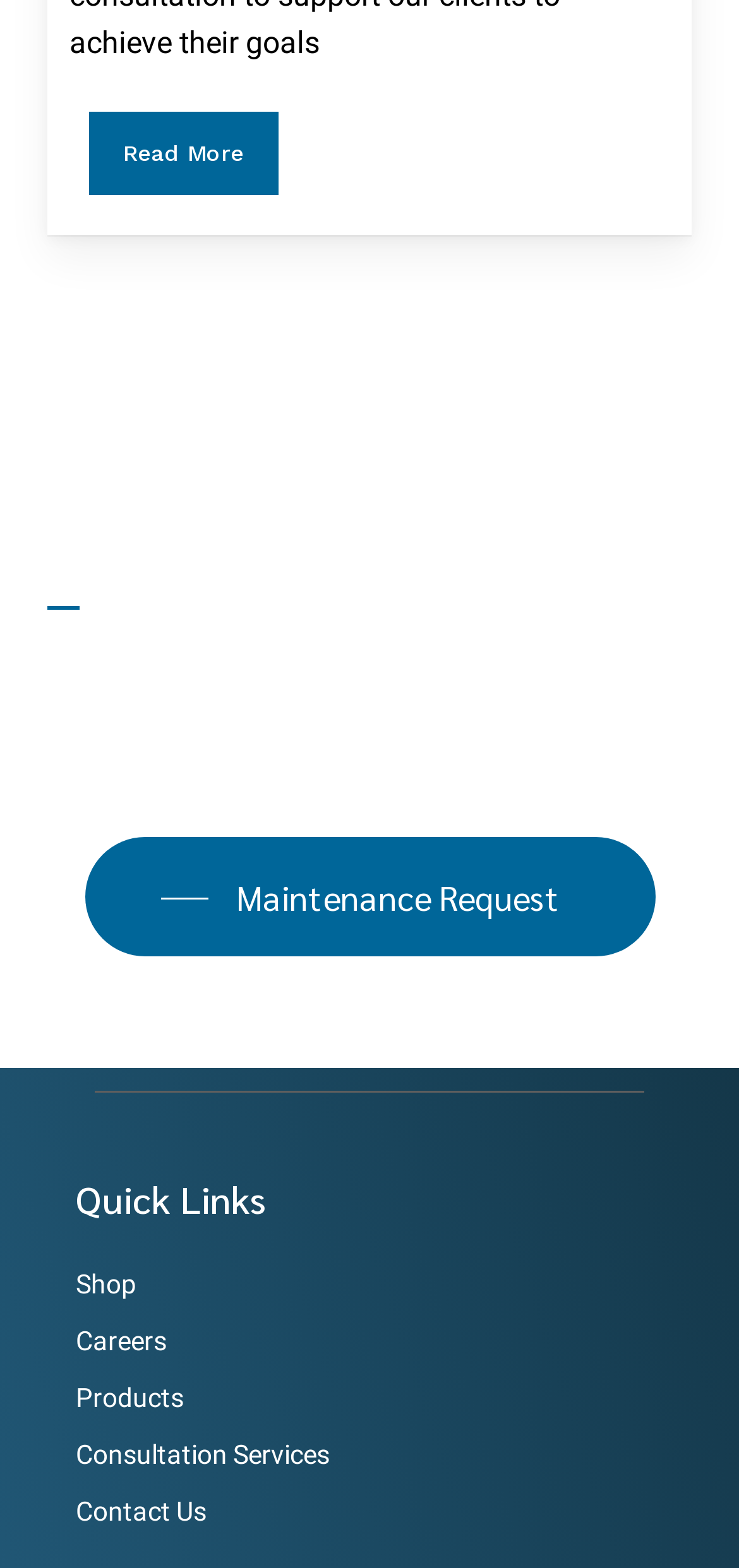What is the purpose of the 'Request for Maintenance?' section?
Answer the question with a thorough and detailed explanation.

The purpose of the 'Request for Maintenance?' section is to allow users to request maintenance, as indicated by the heading 'Request for Maintenance?' and the link 'Maintenance Request' below it.